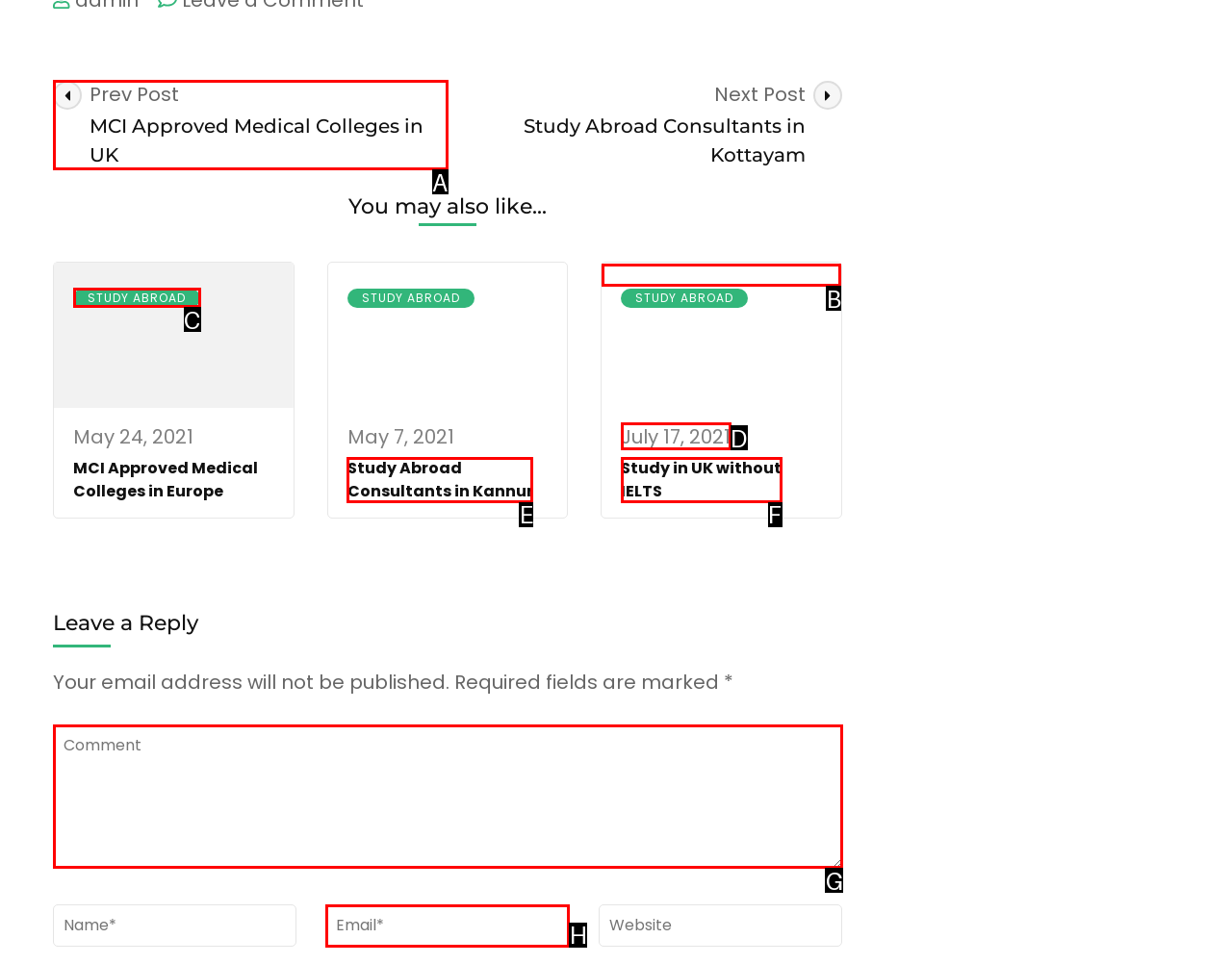Specify the letter of the UI element that should be clicked to achieve the following: Enter a comment
Provide the corresponding letter from the choices given.

G